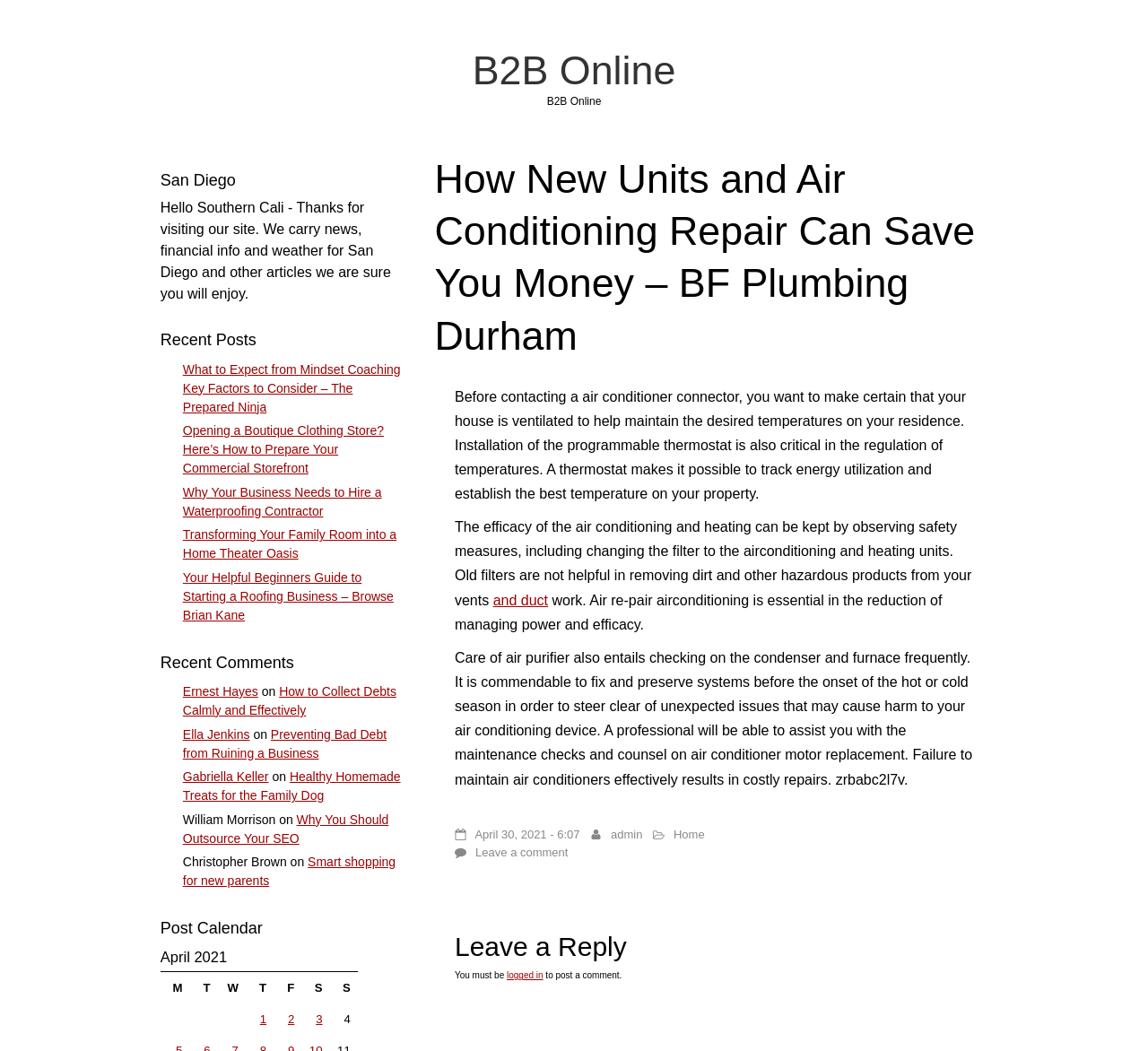Using the description "Smart shopping for new parents", predict the bounding box of the relevant HTML element.

[0.159, 0.813, 0.345, 0.845]